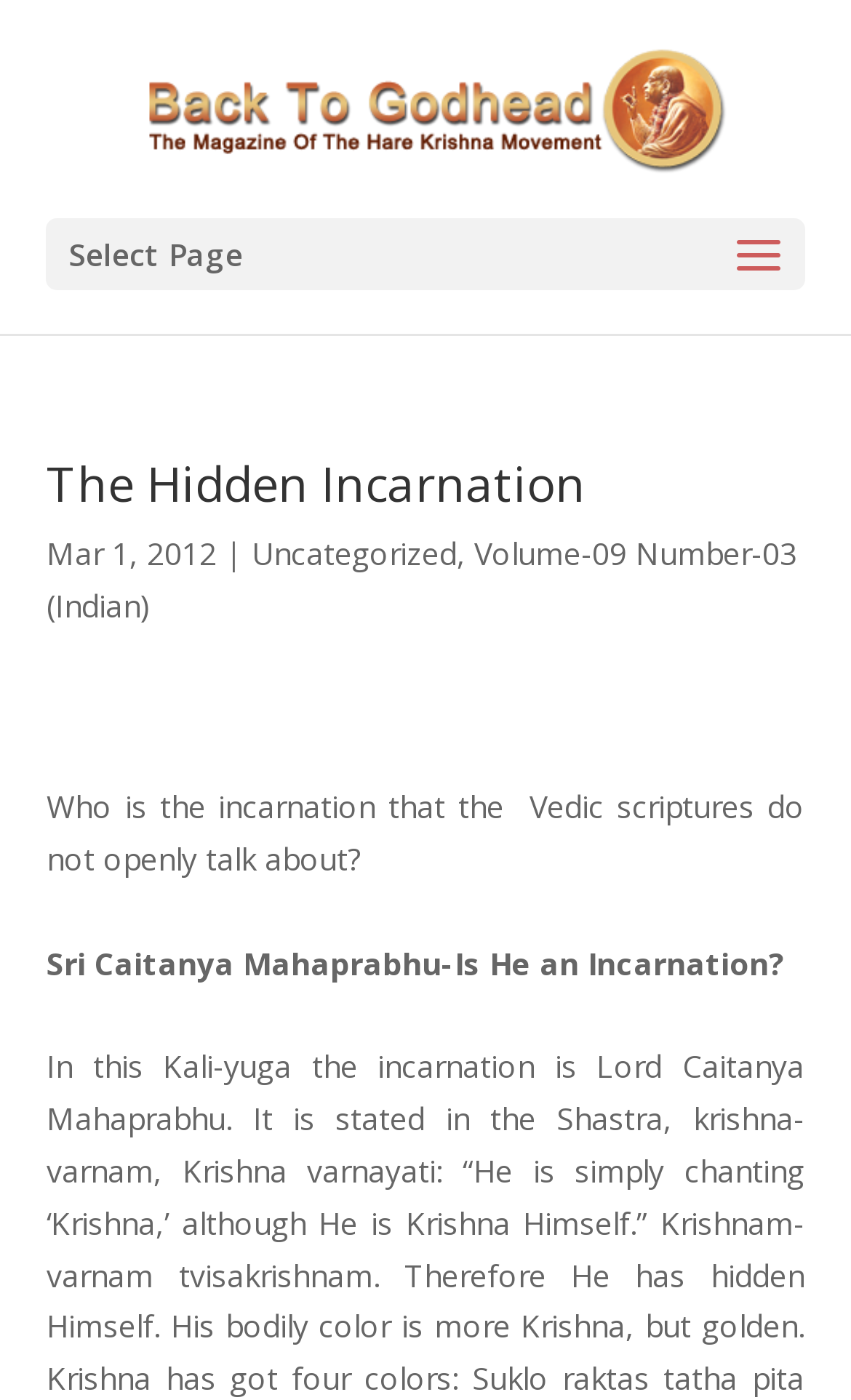Determine the main heading of the webpage and generate its text.

The Hidden Incarnation